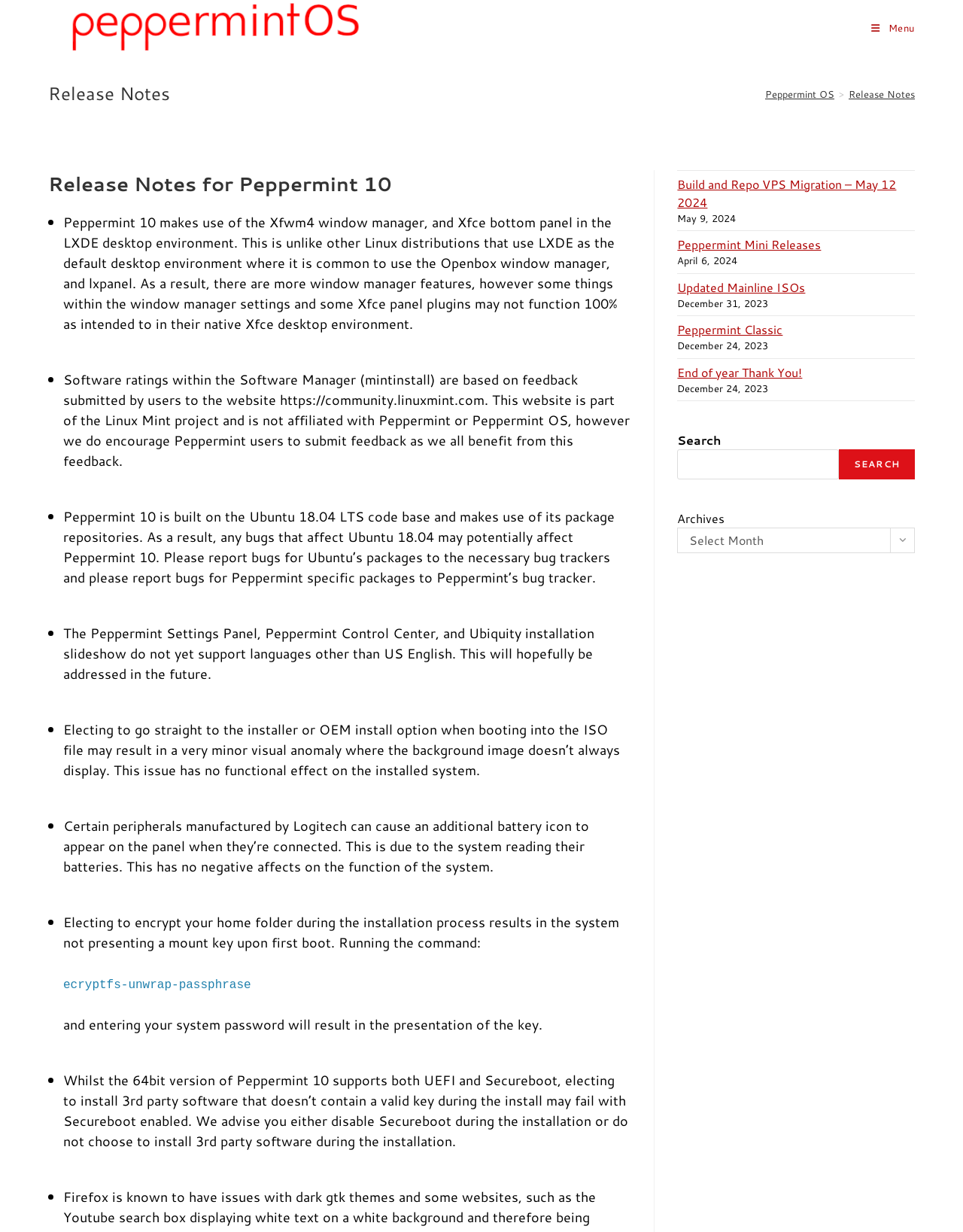Provide the bounding box coordinates for the area that should be clicked to complete the instruction: "Read the release notes for Peppermint 10".

[0.05, 0.138, 0.656, 0.16]